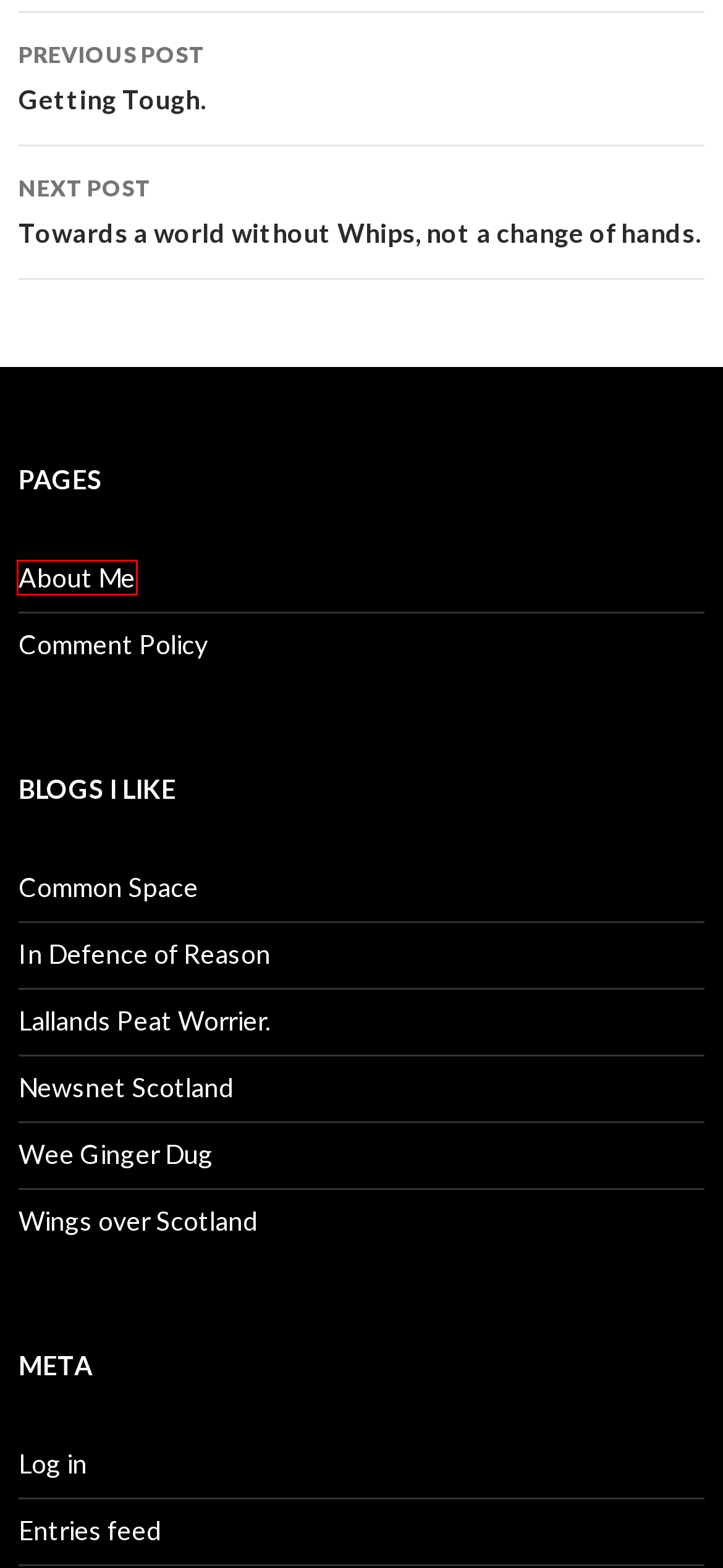Inspect the screenshot of a webpage with a red rectangle bounding box. Identify the webpage description that best corresponds to the new webpage after clicking the element inside the bounding box. Here are the candidates:
A. Blog Tool, Publishing Platform, and CMS – WordPress.org
B. Comment Policy | The Scottish Atheist
C. Getting Tough. | The Scottish Atheist
D. Towards a world without Whips, not a change of hands. | The Scottish Atheist
E. The Scottish Atheist
F. About Me | The Scottish Atheist
G. Wee Ginger Dug « Biting the hand of Project Fear
H. Wings Over Scotland|
The world's most-read Scottish politics website

F